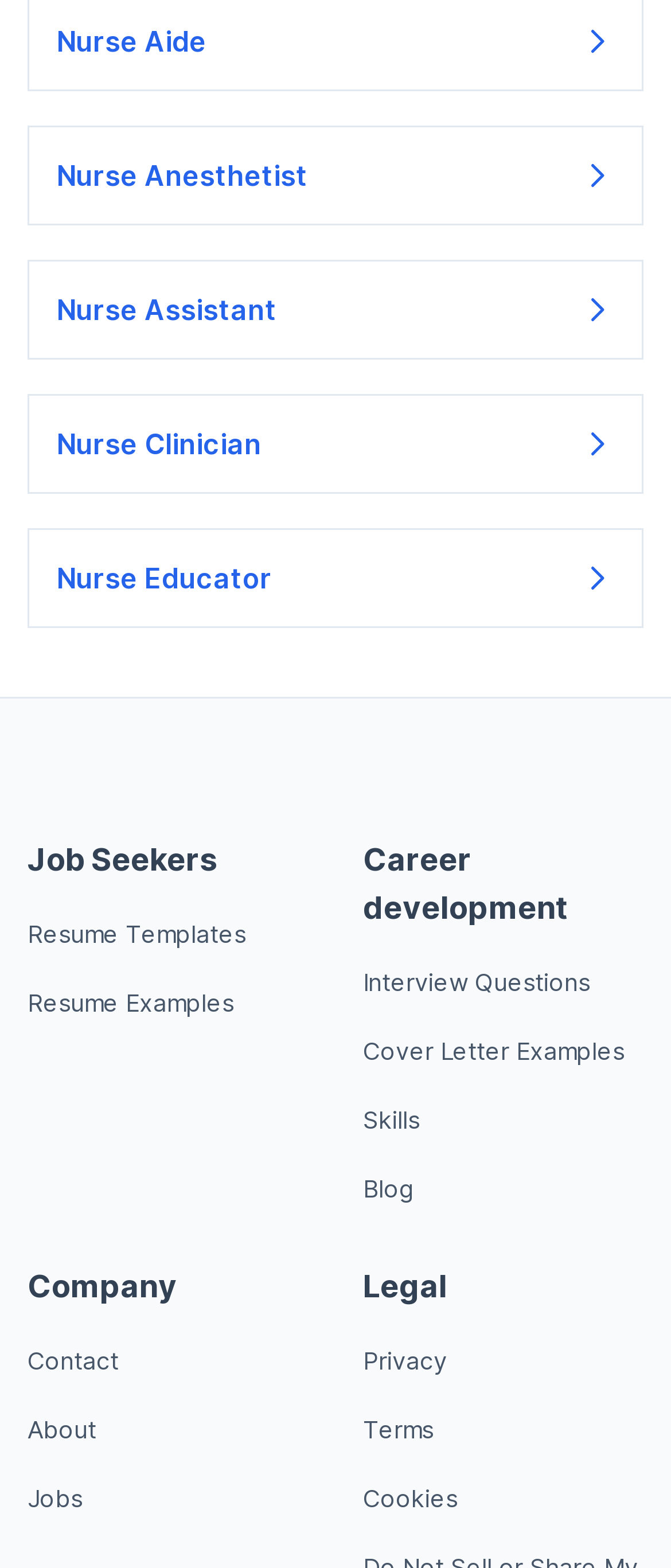Identify the bounding box coordinates of the clickable section necessary to follow the following instruction: "Learn about Skills". The coordinates should be presented as four float numbers from 0 to 1, i.e., [left, top, right, bottom].

[0.541, 0.705, 0.626, 0.724]